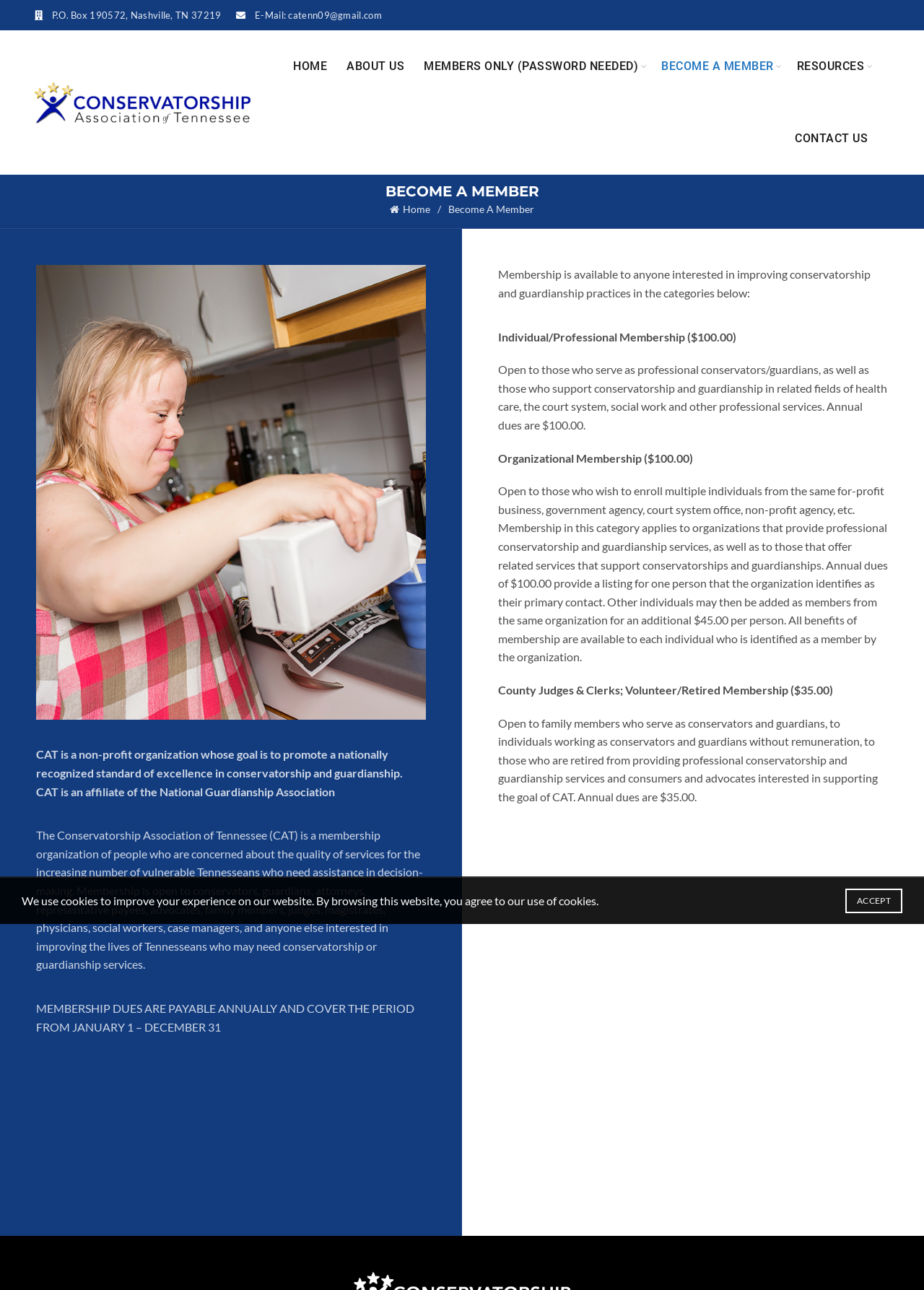Determine the bounding box coordinates (top-left x, top-left y, bottom-right x, bottom-right y) of the UI element described in the following text: Members Only (Password Needed)

[0.448, 0.024, 0.701, 0.079]